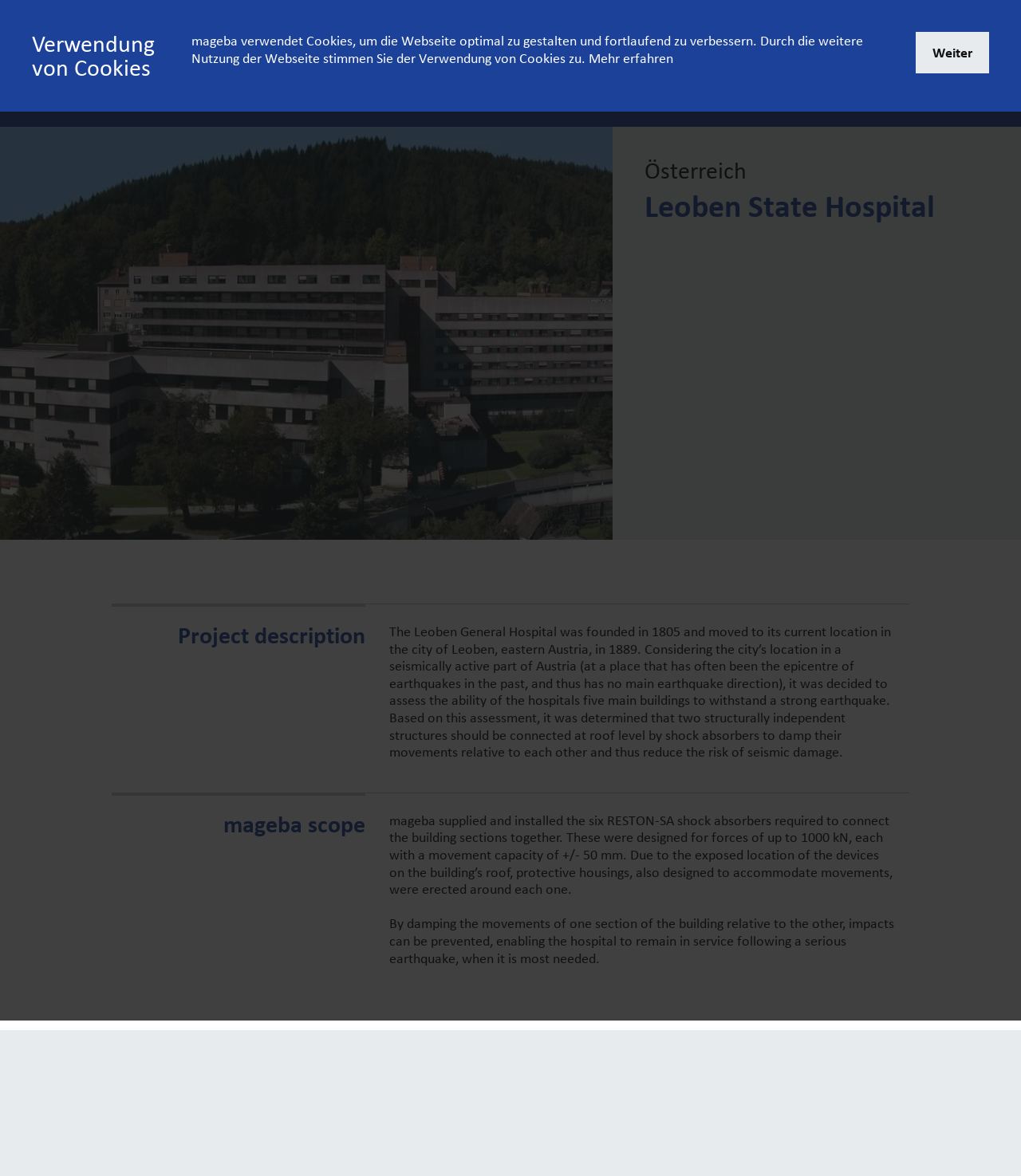What is the maximum force that each shock absorber can withstand?
Using the image as a reference, give a one-word or short phrase answer.

1000 kN